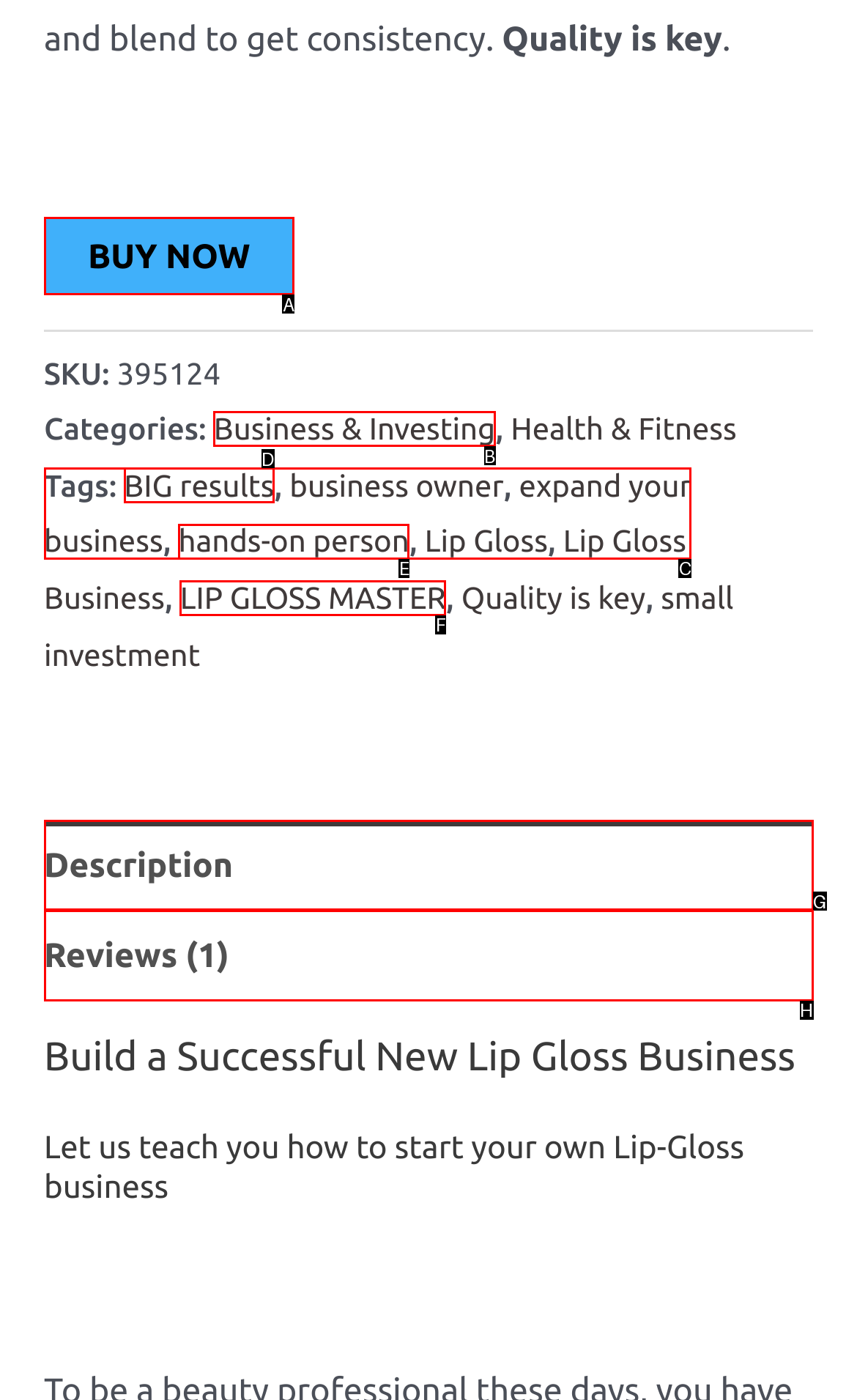Identify the correct UI element to click to achieve the task: Select the Business & Investing category.
Answer with the letter of the appropriate option from the choices given.

B